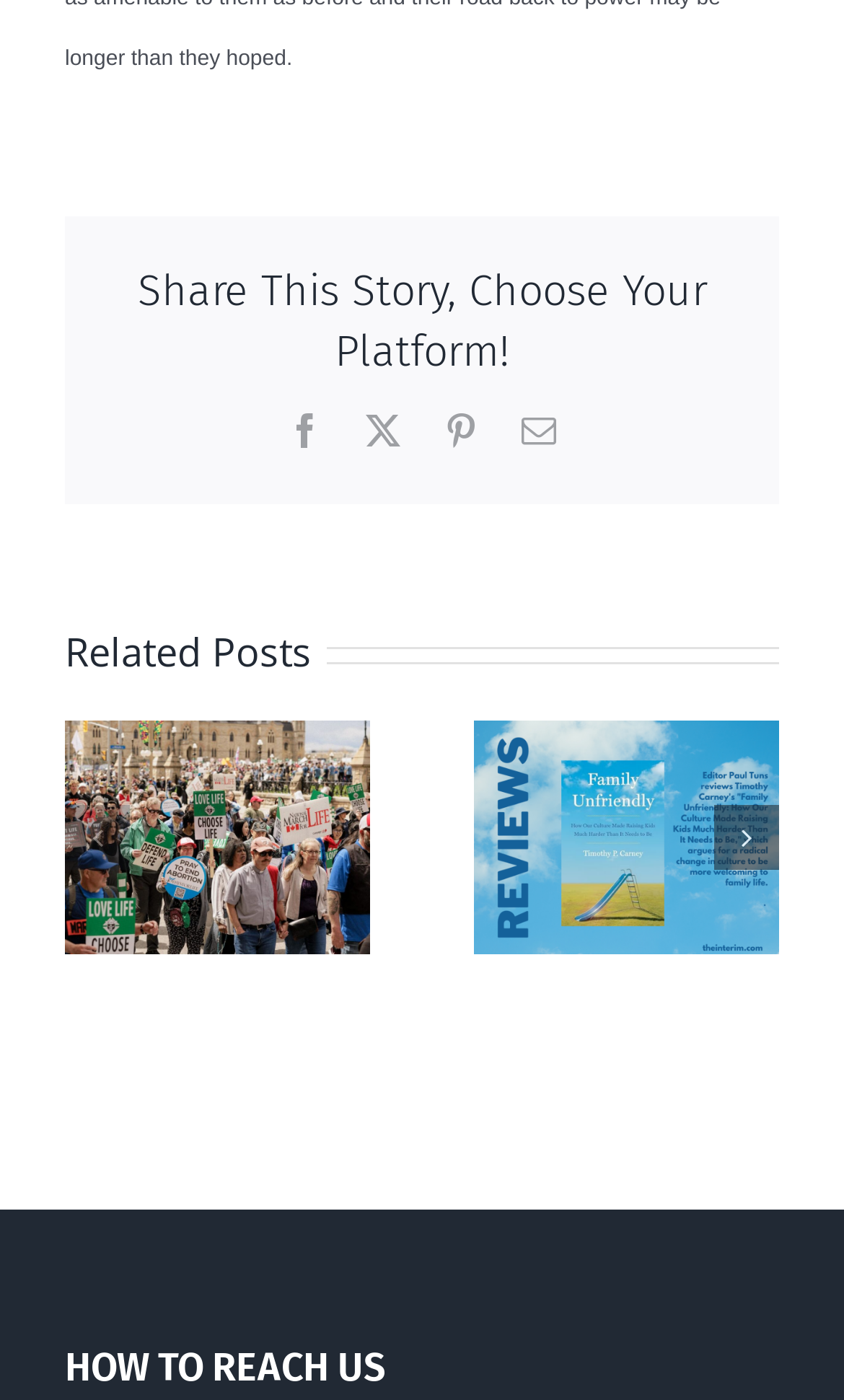Respond to the following question with a brief word or phrase:
What is the first social media platform to share the story?

Facebook